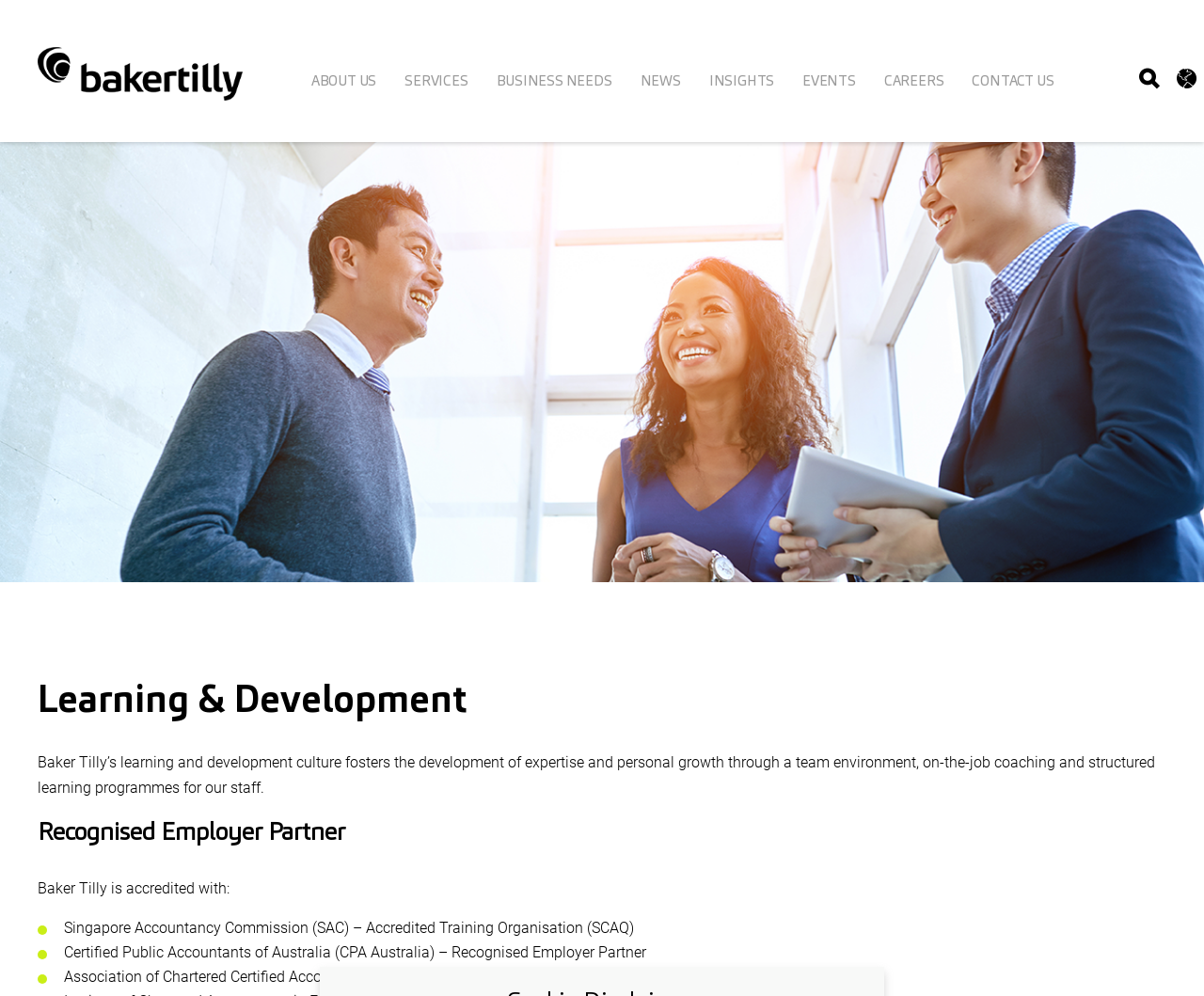What is the last link in the top navigation bar?
Please answer the question as detailed as possible based on the image.

The top navigation bar contains several links, and the last one is 'CONTACT US', which can be found by examining the bounding box coordinates of the links.